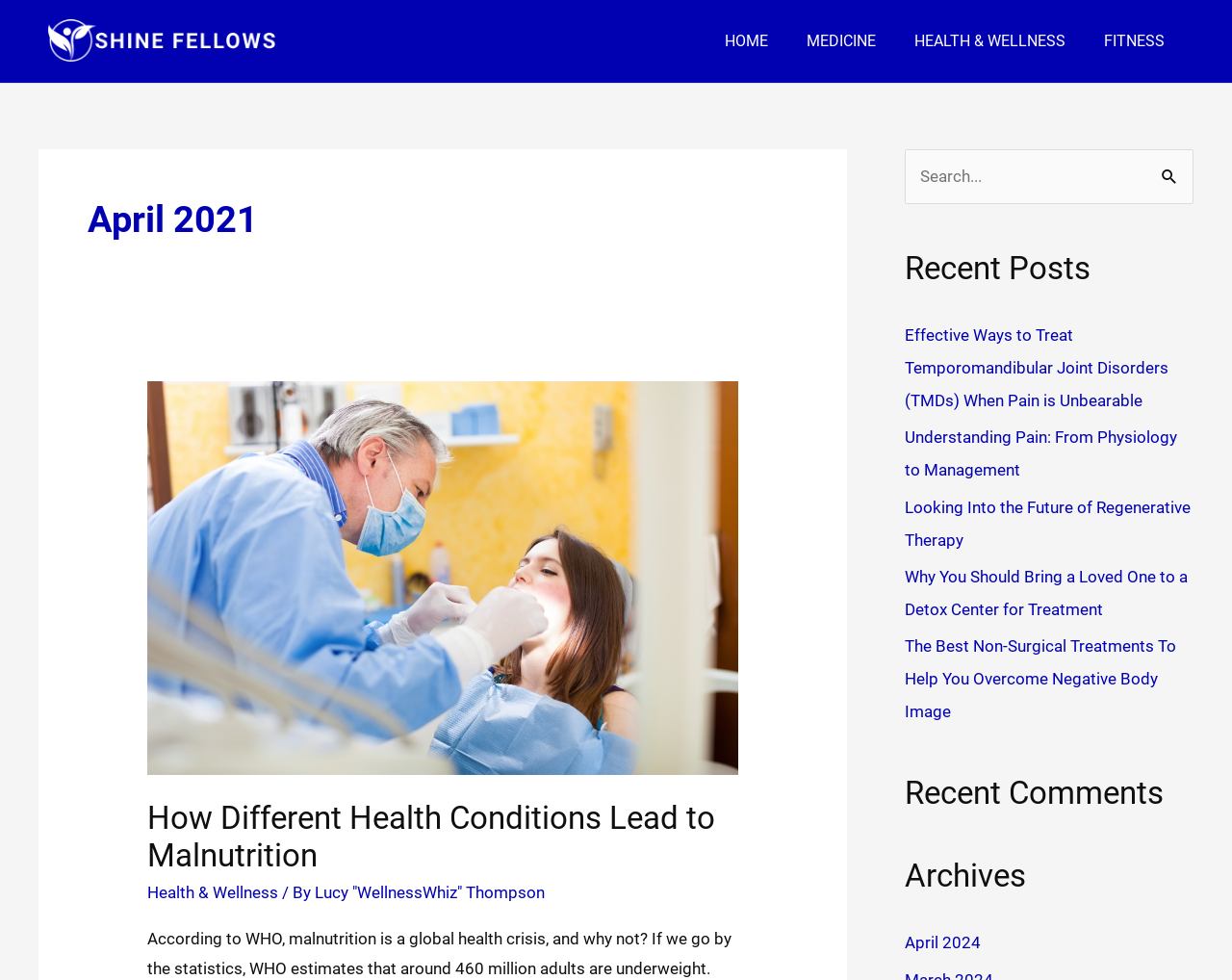Provide a thorough description of this webpage.

This webpage appears to be a blog or news website focused on health and wellness, with the title "April 2021 | Shine Fellows" at the top. 

At the top left, there is a Shine Fellows logo, which is an image linked to the homepage. To the right of the logo, there is a navigation menu with links to different sections of the website, including "HOME", "MEDICINE", "HEALTH & WELLNESS", and "FITNESS".

Below the navigation menu, there is a heading that reads "April 2021". Under this heading, there are several articles or posts listed. The first post is about oral surgery concepts, with an image and a link to the article. The second post is titled "How Different Health Conditions Lead to Malnutrition", with a link to the article. The third post is from the "Health & Wellness" section, written by Lucy "WellnessWhiz" Thompson.

On the right side of the page, there is a search bar with a button to submit a search query. Below the search bar, there are three sections: "Recent Posts", "Recent Comments", and "Archives". The "Recent Posts" section lists five articles with links to each article, including topics such as treating temporomandibular joint disorders, understanding pain, and regenerative therapy. The "Archives" section has a link to April 2024.